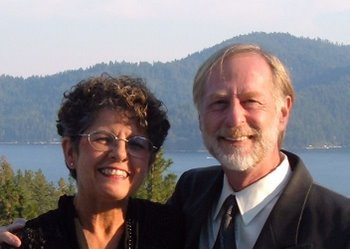Please give a one-word or short phrase response to the following question: 
What is the setting of the image?

Lush green hills and a serene body of water